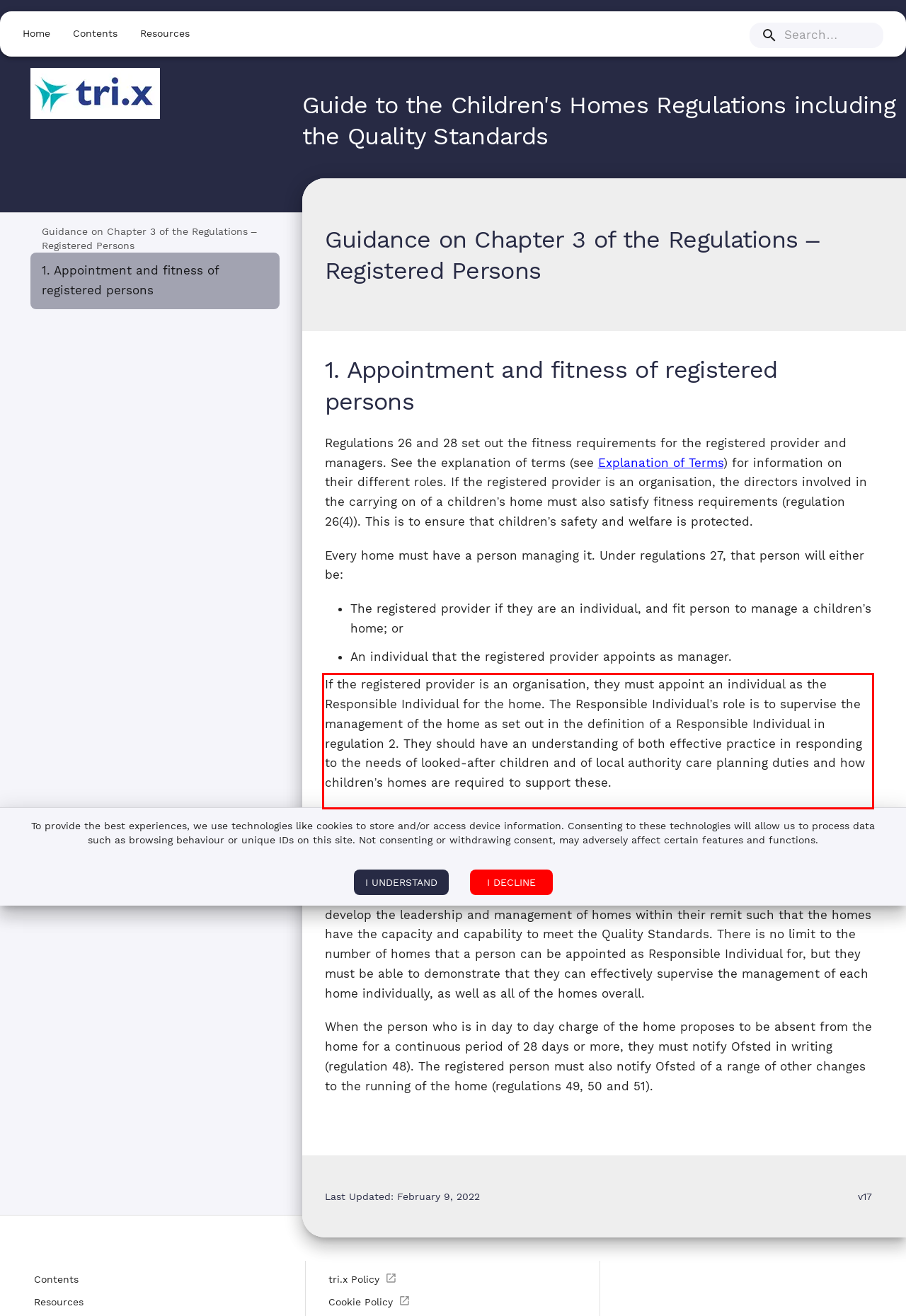Look at the provided screenshot of the webpage and perform OCR on the text within the red bounding box.

If the registered provider is an organisation, they must appoint an individual as the Responsible Individual for the home. The Responsible Individual’s role is to supervise the management of the home as set out in the definition of a Responsible Individual in regulation 2. They should have an understanding of both effective practice in responding to the needs of looked-after children and of local authority care planning duties and how children’s homes are required to support these.